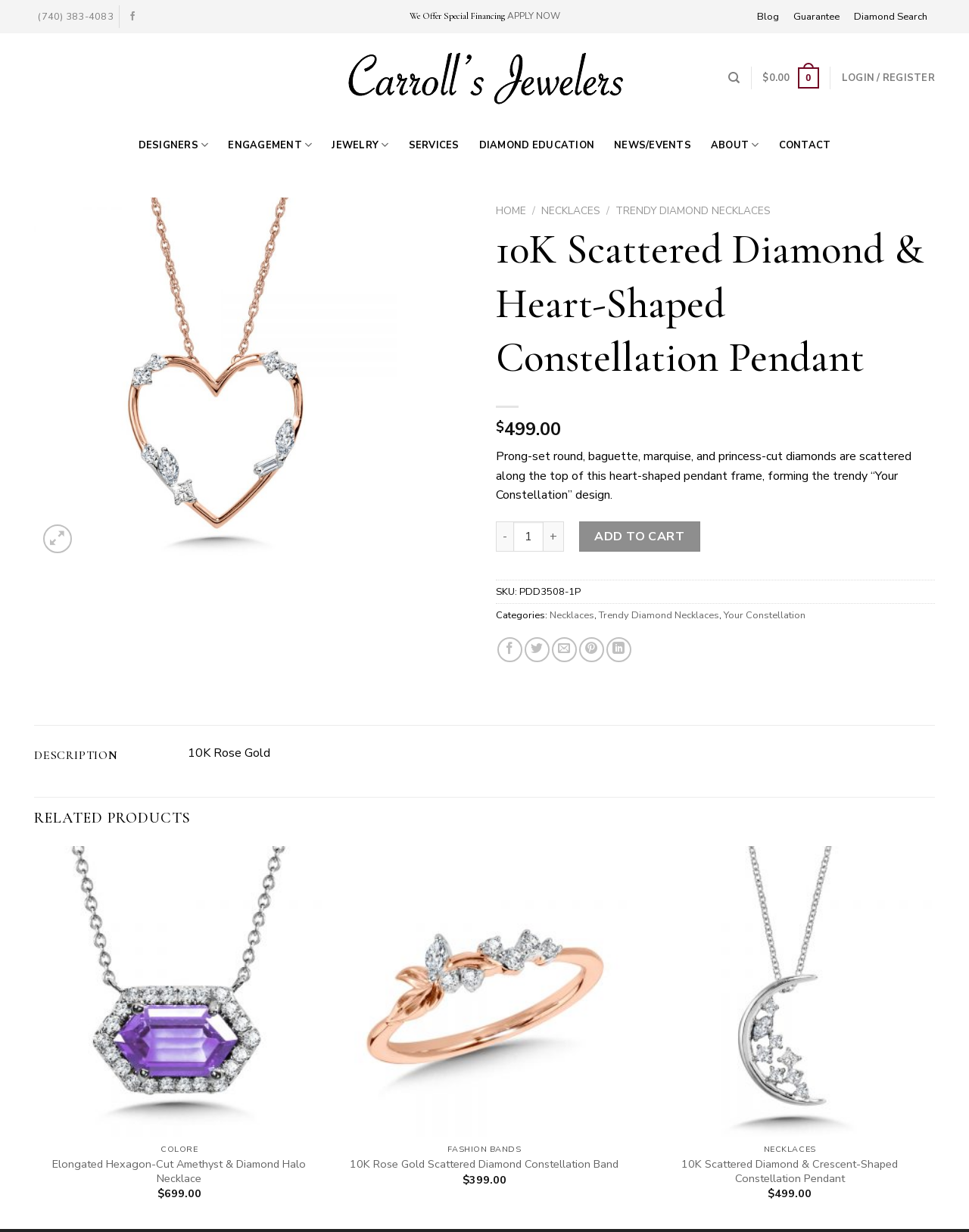Please identify and generate the text content of the webpage's main heading.

10K Scattered Diamond & Heart-Shaped Constellation Pendant